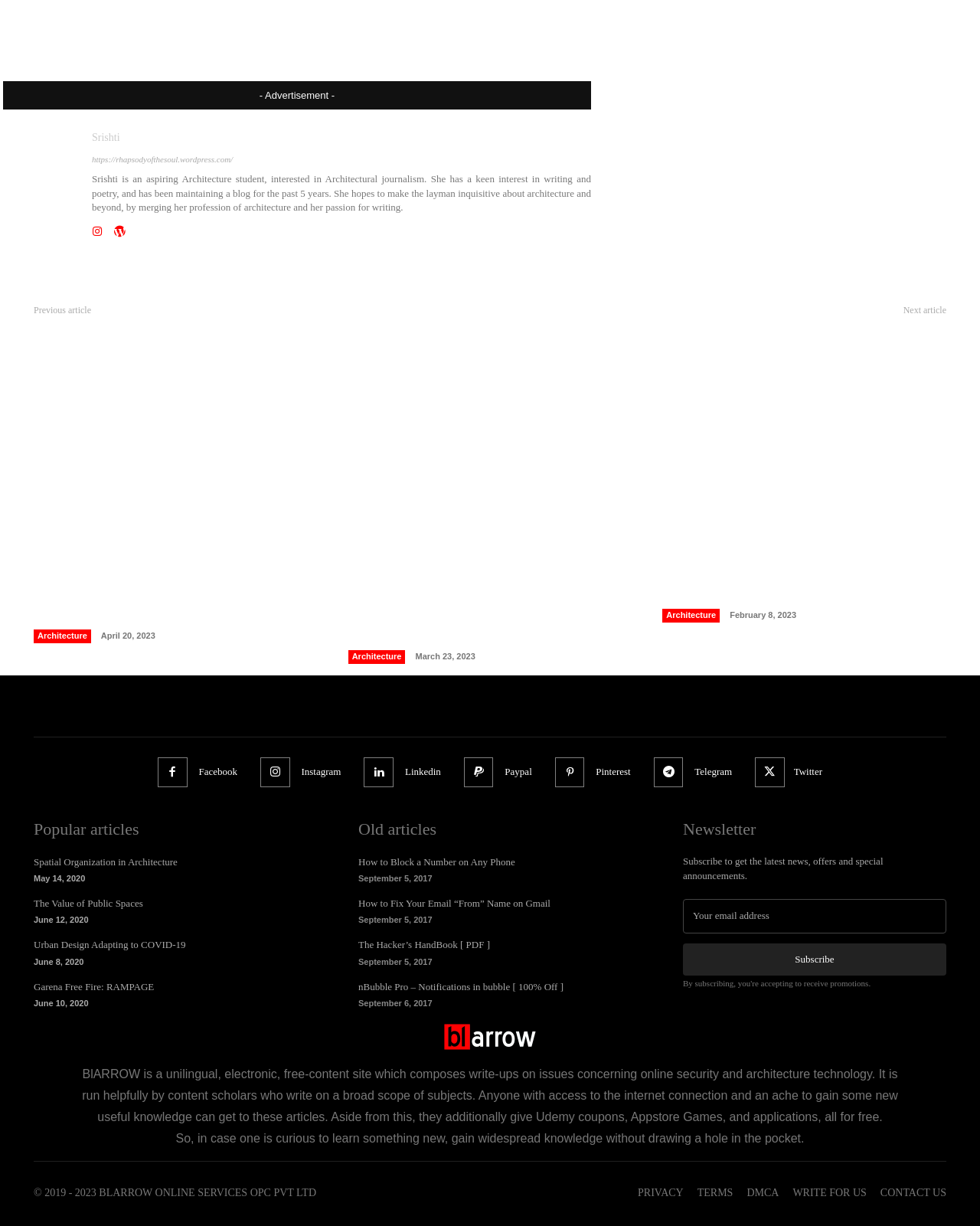Predict the bounding box coordinates of the area that should be clicked to accomplish the following instruction: "Read the article 'BootHole Bug Impacts Billions Of Devices'". The bounding box coordinates should consist of four float numbers between 0 and 1, i.e., [left, top, right, bottom].

[0.034, 0.263, 0.225, 0.272]